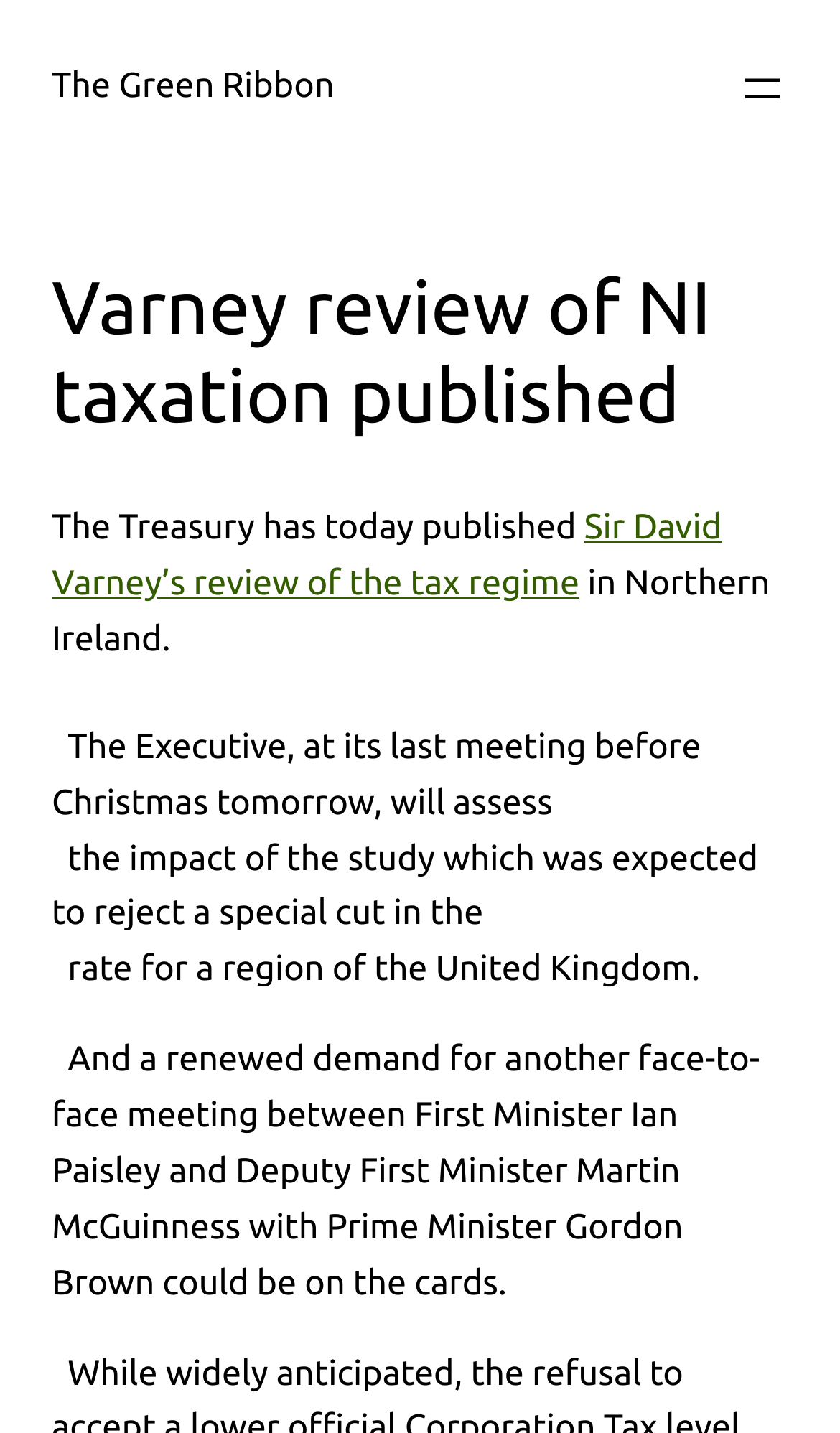Determine the bounding box of the UI component based on this description: "The Green Ribbon". The bounding box coordinates should be four float values between 0 and 1, i.e., [left, top, right, bottom].

[0.062, 0.047, 0.398, 0.074]